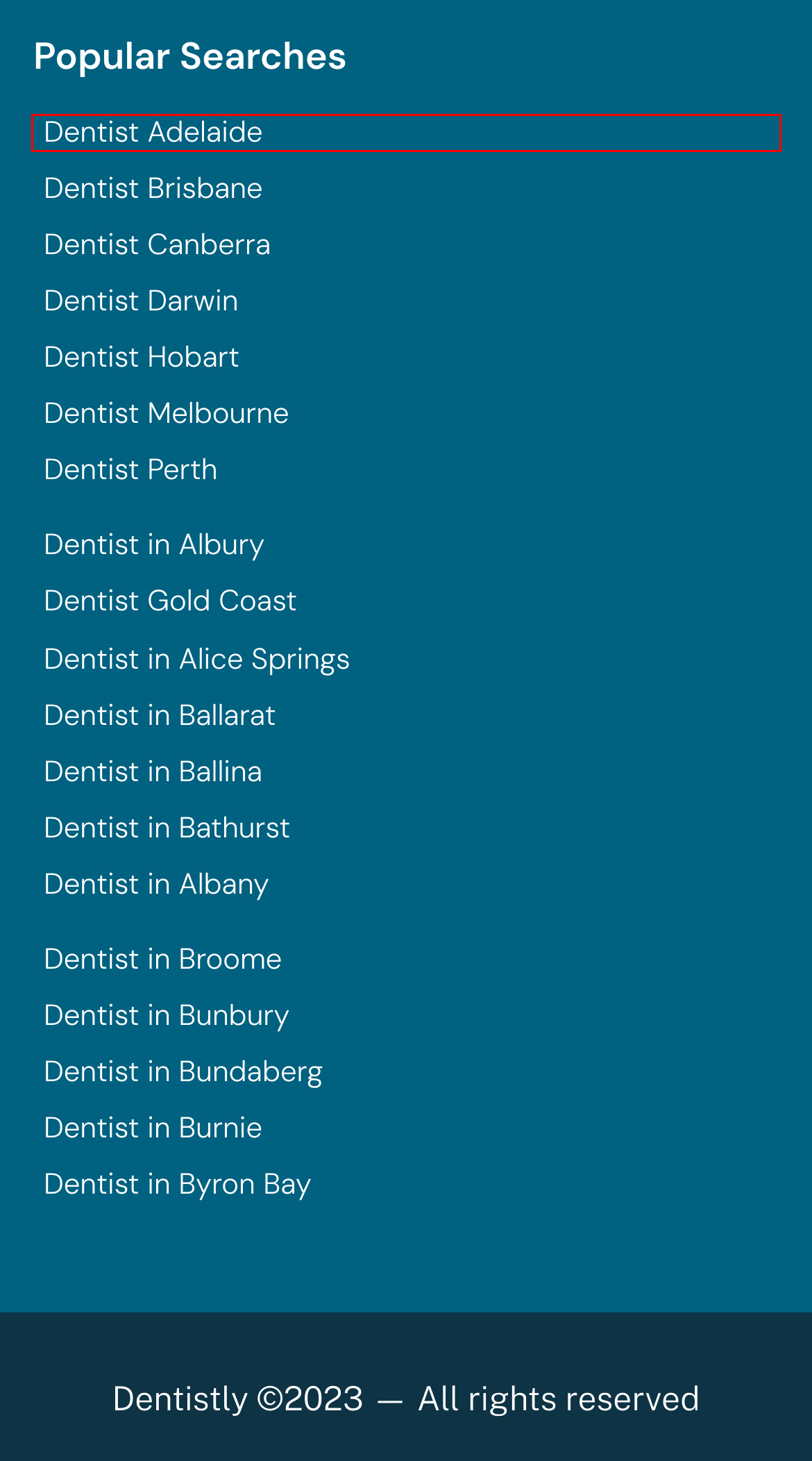Check out the screenshot of a webpage with a red rectangle bounding box. Select the best fitting webpage description that aligns with the new webpage after clicking the element inside the bounding box. Here are the candidates:
A. Experience Dental Excellence: Uncover the Best Dentist in Adelaide​ – Doctors
B. Dentist in Byron Bay – Doctors
C. Discover Quality Dental Services: Dentist in Ballarat Hub – Doctors
D. Get Ready to Smile: Your Trusted Dentist in Gold Coast Unveiled – Doctors
E. Transforming Smiles: Discover the Best Dentist in Bundaberg – Doctors
F. Dream Team for Your Teeth: Meet the Leading Dentist in Bunbury – Doctors
G. In Search of a Dental Expert? Look No Further Than Melbournes Finest – Doctors
H. Unveiling Brisbanes Finest: Choose the Best Dentist for your Needs – Doctors

A